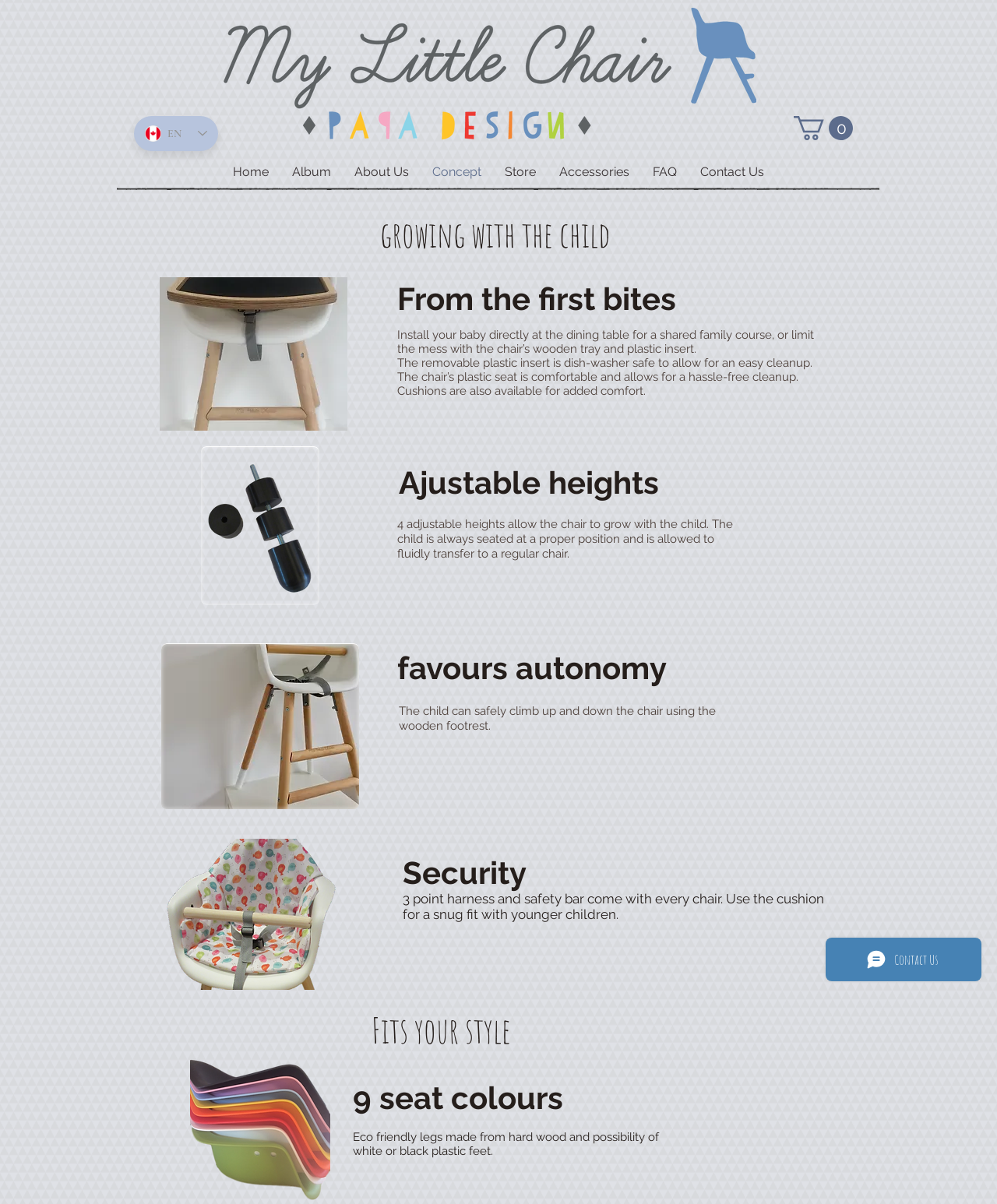What is the purpose of the wooden footrest?
Using the image as a reference, deliver a detailed and thorough answer to the question.

The text 'The child can safely climb up and down the chair using the wooden footrest.' is present on the webpage, indicating that the wooden footrest is for the child to climb up and down the chair.